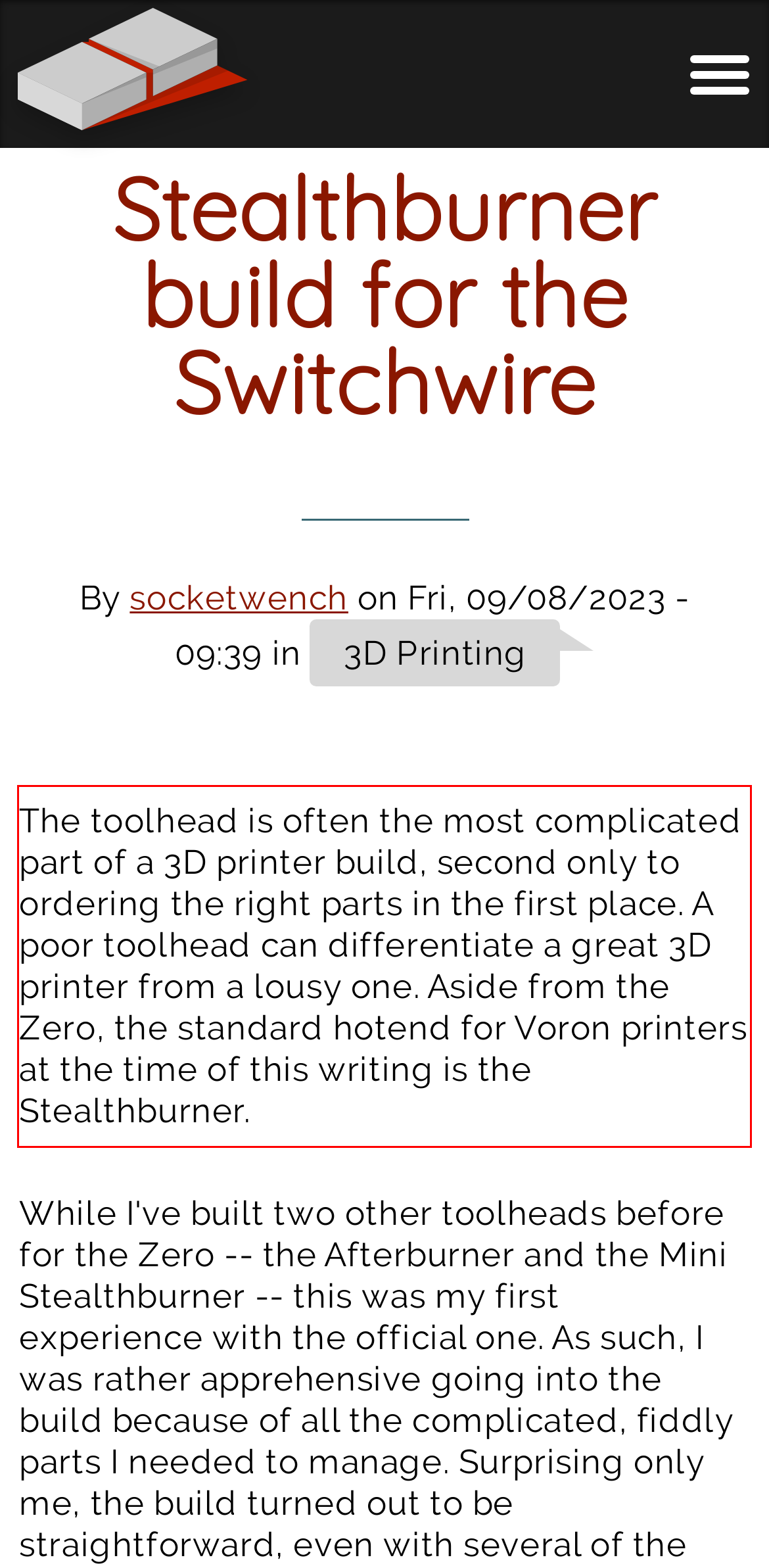You are provided with a screenshot of a webpage containing a red bounding box. Please extract the text enclosed by this red bounding box.

The toolhead is often the most complicated part of a 3D printer build, second only to ordering the right parts in the first place. A poor toolhead can differentiate a great 3D printer from a lousy one. Aside from the Zero, the standard hotend for Voron printers at the time of this writing is the Stealthburner.